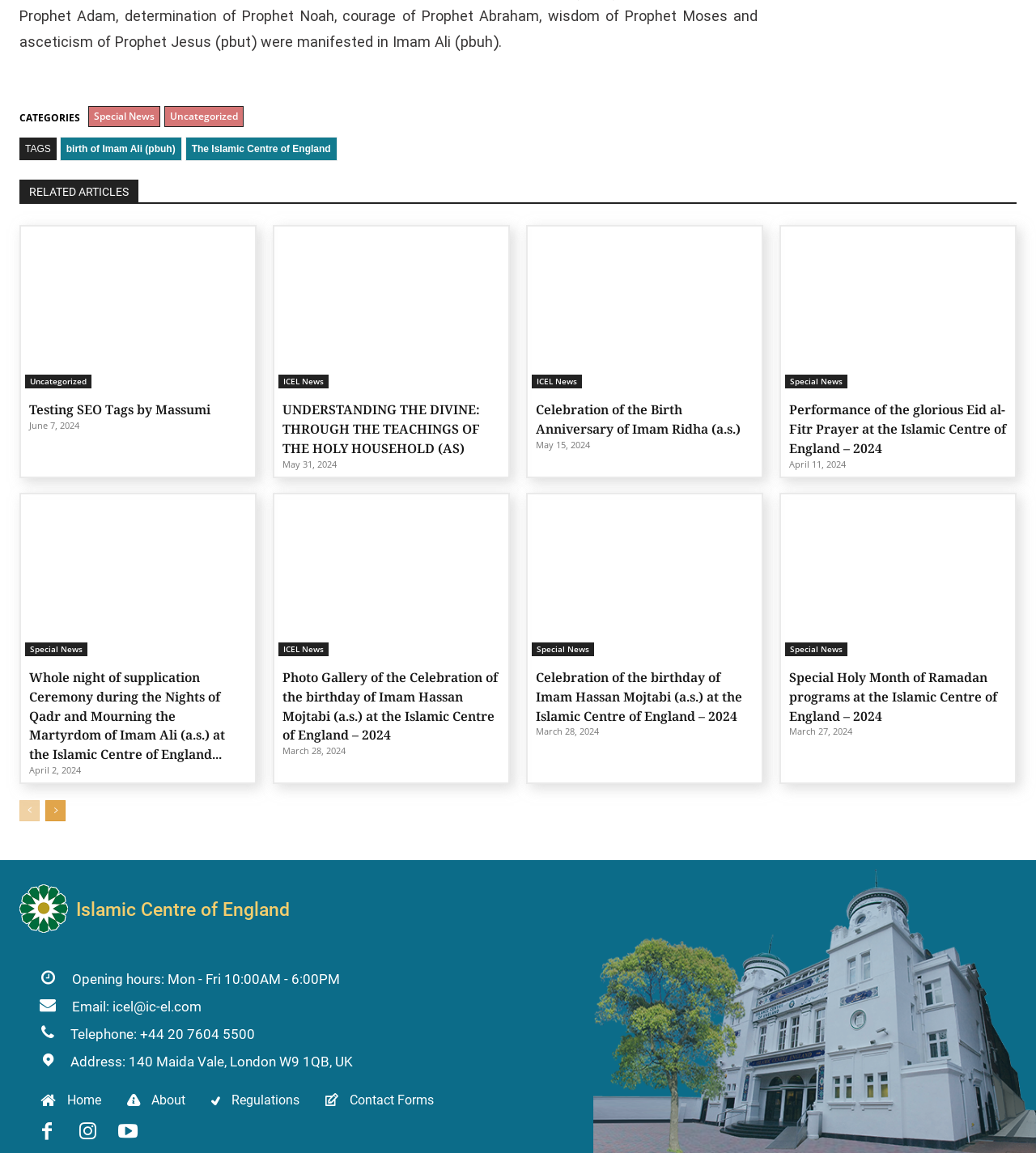Determine the coordinates of the bounding box for the clickable area needed to execute this instruction: "Visit the 'Home' page".

[0.027, 0.943, 0.11, 0.965]